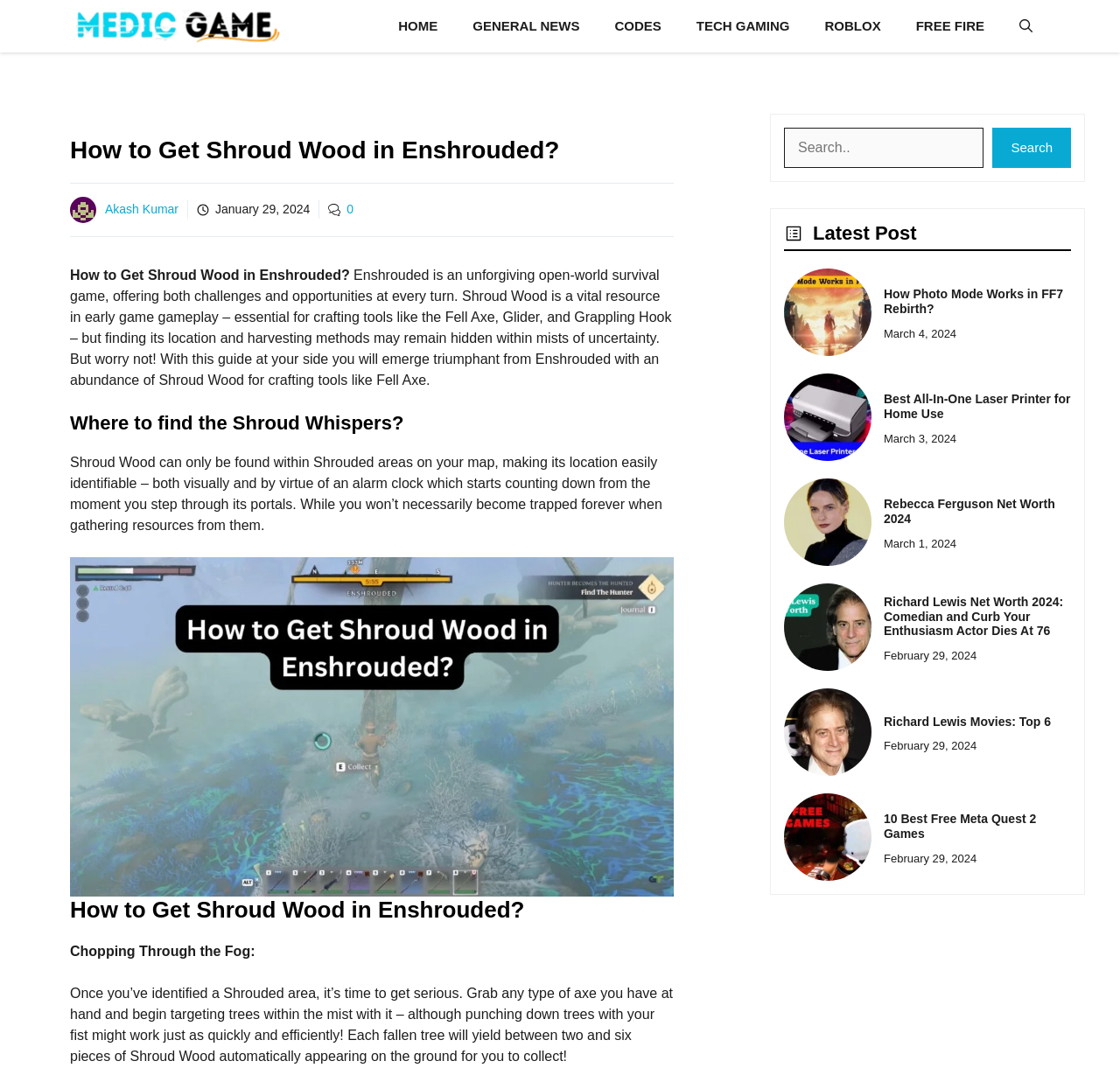Write an elaborate caption that captures the essence of the webpage.

This webpage is about a gaming guide, specifically on how to get Shroud Wood in Enshrouded. At the top, there is a navigation bar with links to different sections, including "HOME", "GENERAL NEWS", "CODES", "TECH GAMING", "ROBLOX", and "FREE FIRE". Next to the navigation bar, there is a search button and a search box.

Below the navigation bar, there is a header section with the title "How to Get Shroud Wood in Enshrouded?" and an image of the author. The author's name, "Akash Kumar", is displayed next to the image, along with the date "January 29, 2024".

The main content of the webpage is divided into sections, each with a heading and a block of text. The first section explains what Shroud Wood is and its importance in the game. The second section, "Where to find the Shroud Whispers?", provides information on how to locate Shroud Wood. The third section, "How to Get Shroud Wood in Enshrouded?", explains the process of chopping down trees to obtain Shroud Wood.

On the right side of the webpage, there is a section titled "Latest Post" with a list of recent articles. Each article has a heading, an image, and a date. The articles are about various topics, including gaming guides, technology, and celebrity news.

Overall, the webpage is well-organized and easy to navigate, with clear headings and concise text. The use of images and icons adds visual appeal to the page.